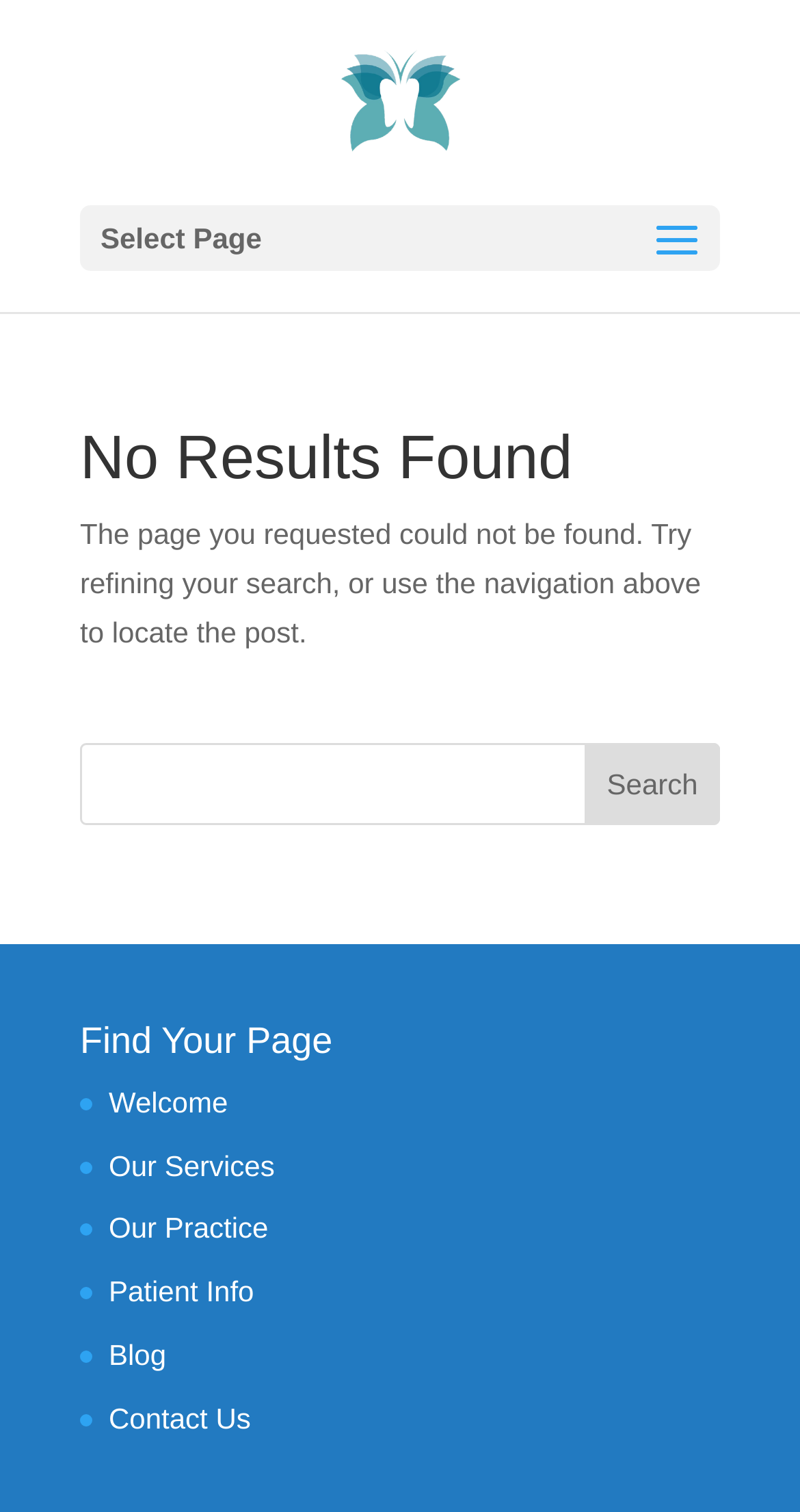What is the purpose of the search bar?
Can you provide an in-depth and detailed response to the question?

The search bar is located in the middle of the page with a button labeled 'Search', suggesting that it is intended for users to find a specific page on the website that they are unable to locate through navigation.